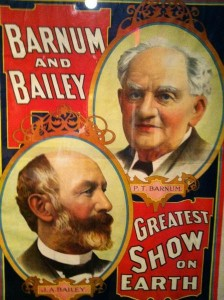Describe every aspect of the image in depth.

This colorful vintage poster from the famed Barnum and Bailey circus prominently features the portraits of P.T. Barnum and J.A. Bailey, two of the most iconic figures in American circus history. Surrounding their images are ornate decorations, emphasizing their legendary partnership that brought forth "The Greatest Show on Earth." The poster reflects the grandeur and spectacle of the circus during its heyday, showcasing not only the personalities behind it but also a nostalgic glimpse into the entertainment of the past that captivated audiences with acrobatics, exotic animals, and theatrical performances. Its vibrant design and historical significance make it a cherished artifact in the annals of American entertainment.